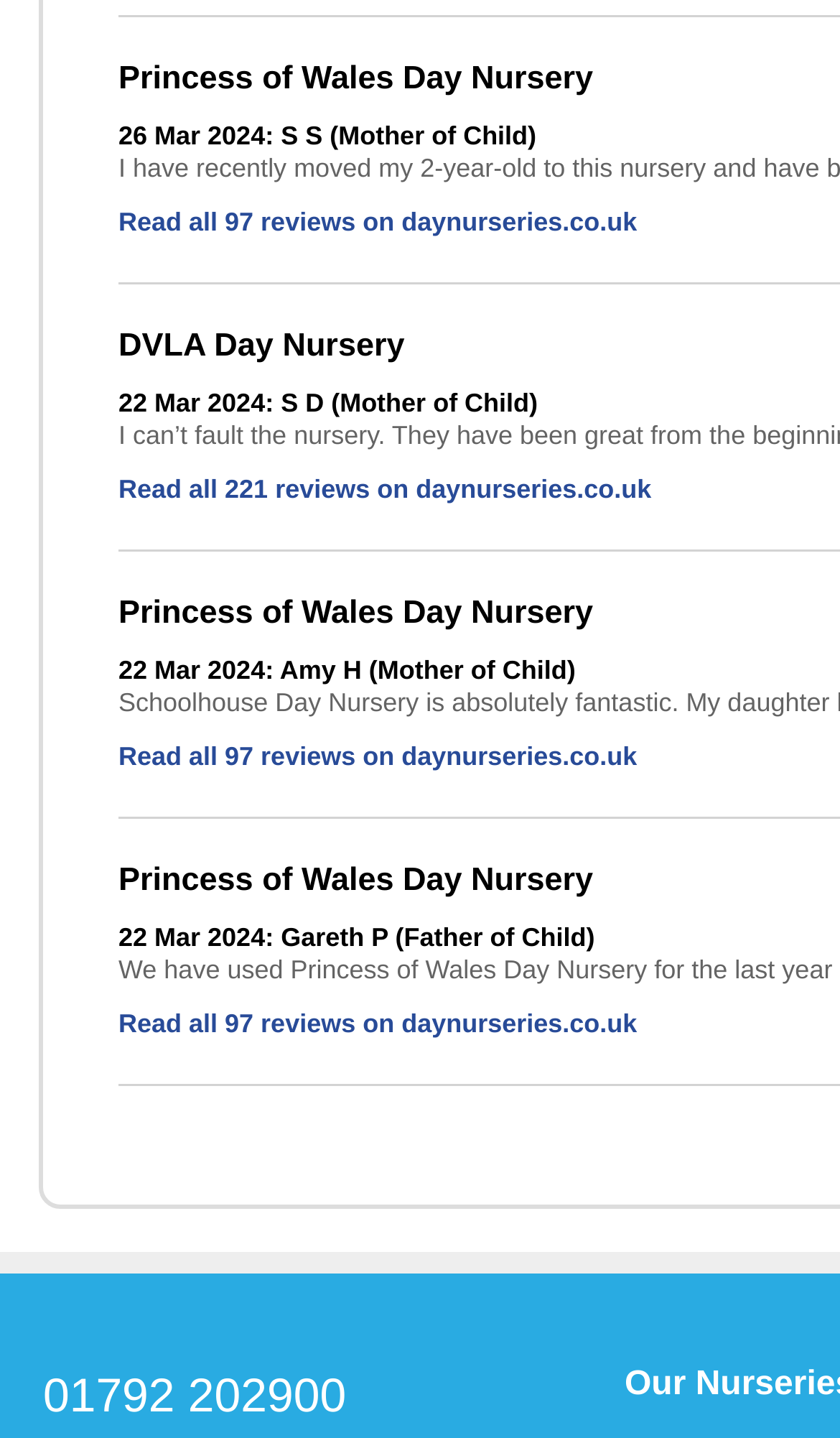Who is the author of the latest review?
Based on the screenshot, answer the question with a single word or phrase.

S S (Mother of Child)